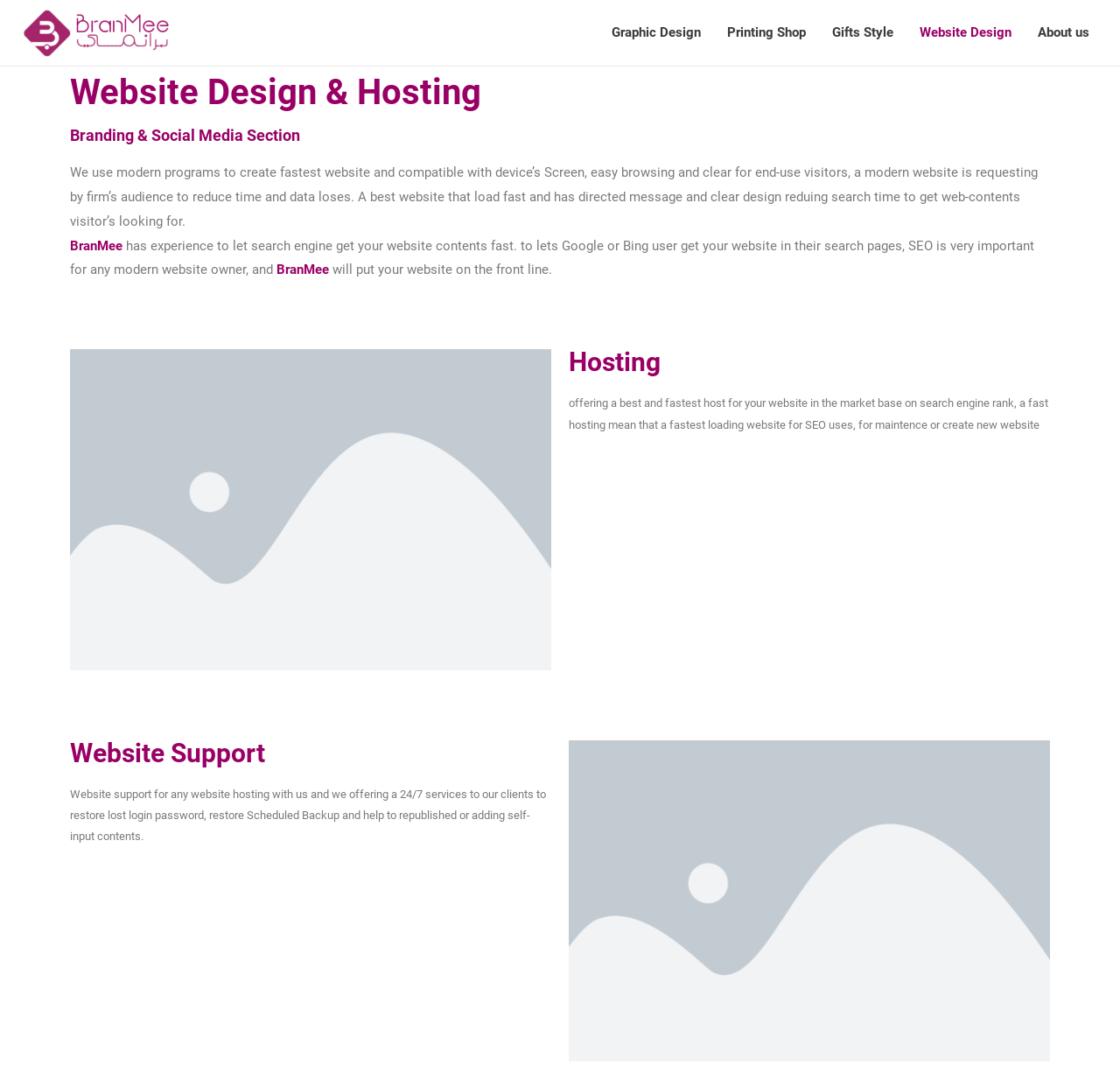What services does BranMee offer?
Based on the visual details in the image, please answer the question thoroughly.

Based on the navigation menu, BranMee offers services such as Graphic Design, Printing Shop, Gifts Style, Website Design, and About us. Additionally, the headings on the webpage mention Website Design & Hosting, Branding & Social Media Section, Hosting, and Website Support, which further supports the answer.